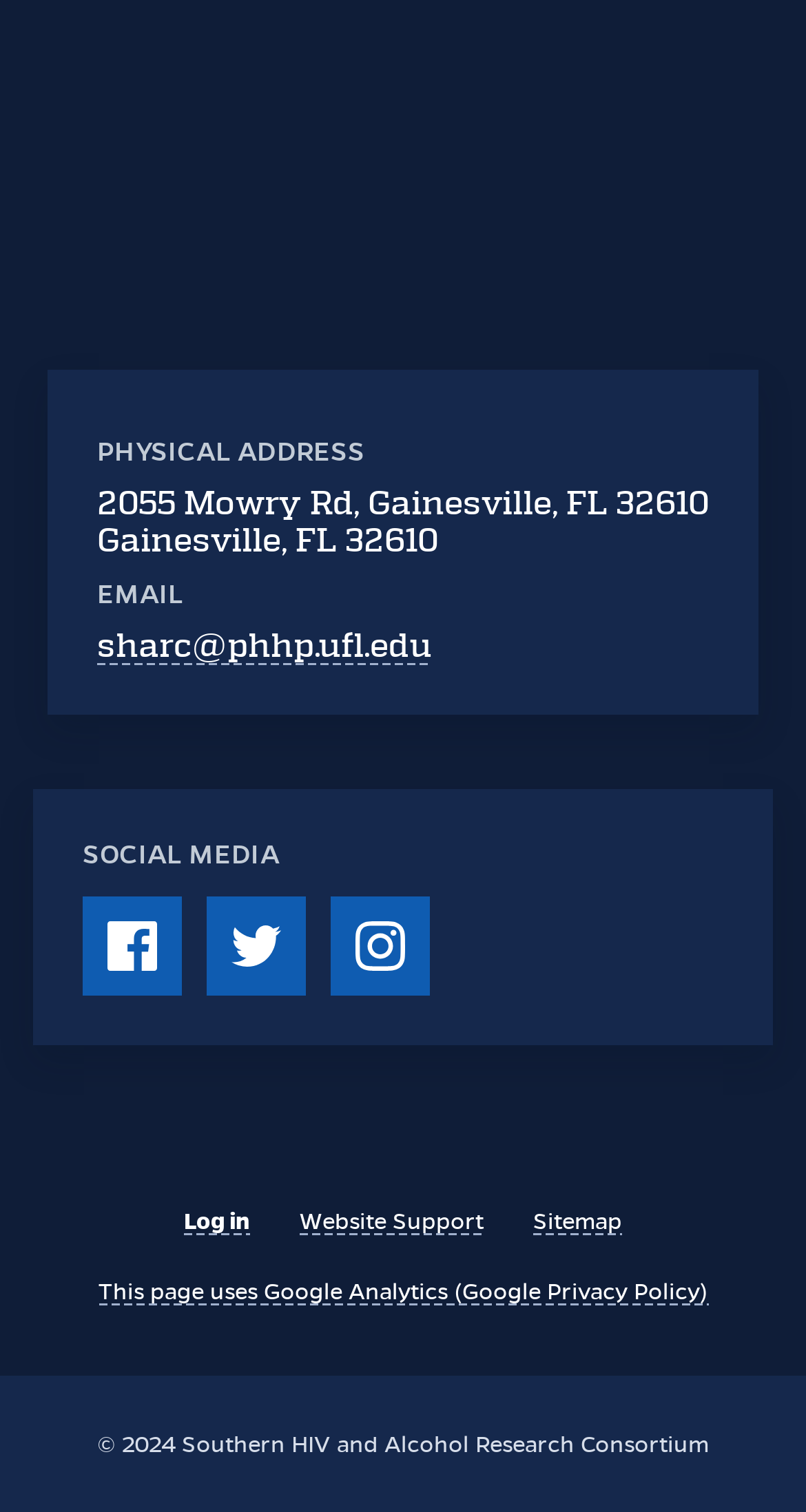Determine the bounding box for the UI element as described: "Sitemap". The coordinates should be represented as four float numbers between 0 and 1, formatted as [left, top, right, bottom].

[0.662, 0.798, 0.772, 0.818]